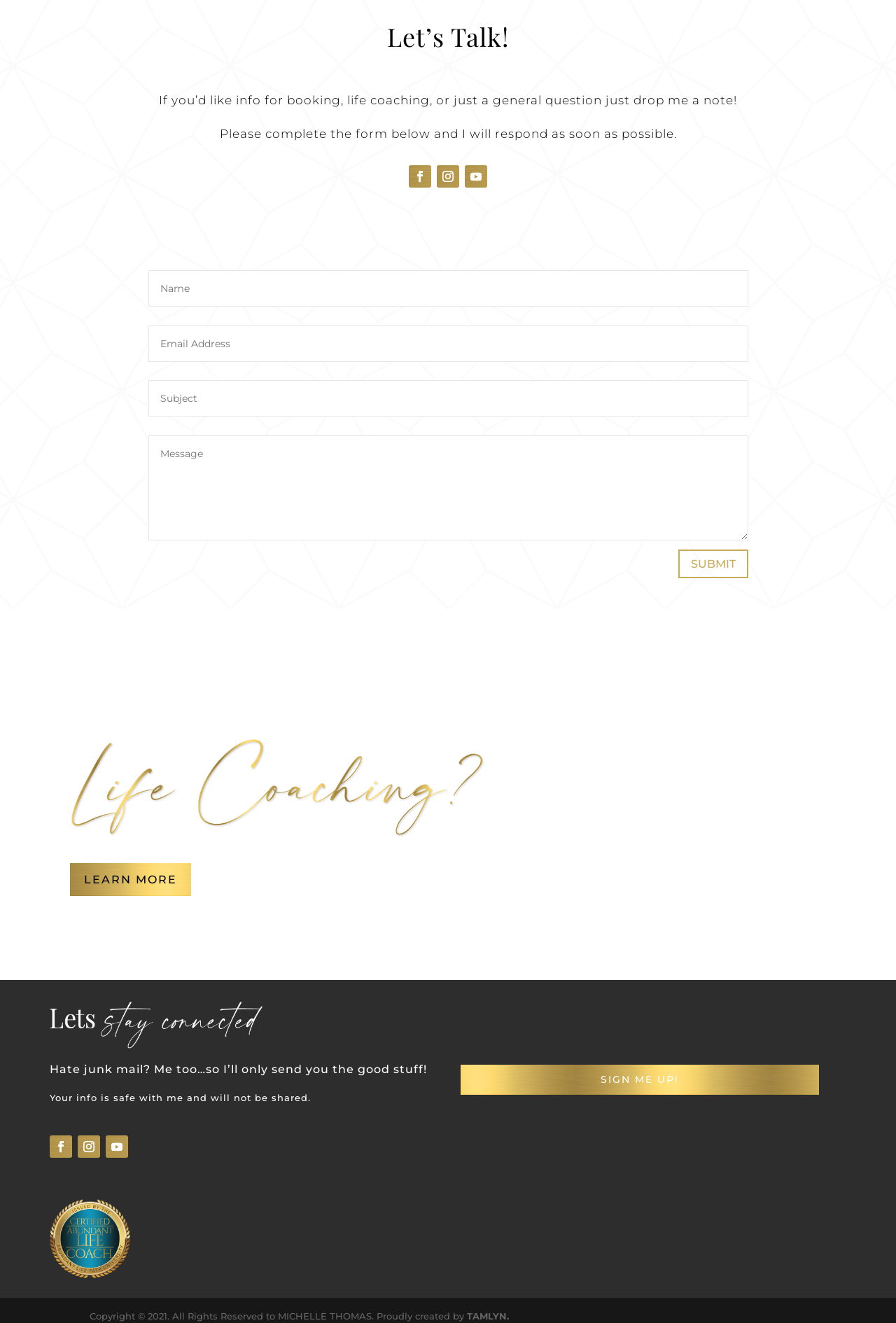Give the bounding box coordinates for the element described by: "name="et_pb_contact_message_0" placeholder="Message"".

[0.166, 0.329, 0.835, 0.408]